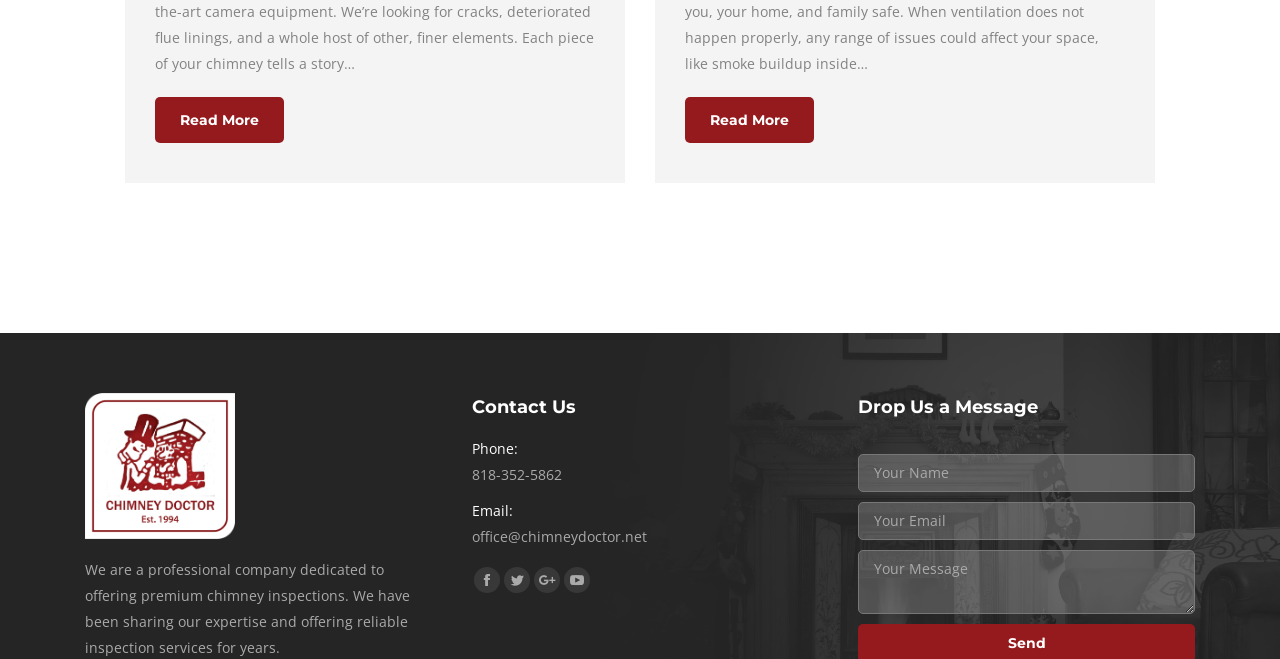Can you find the bounding box coordinates for the element to click on to achieve the instruction: "Contact Us"?

[0.368, 0.6, 0.45, 0.634]